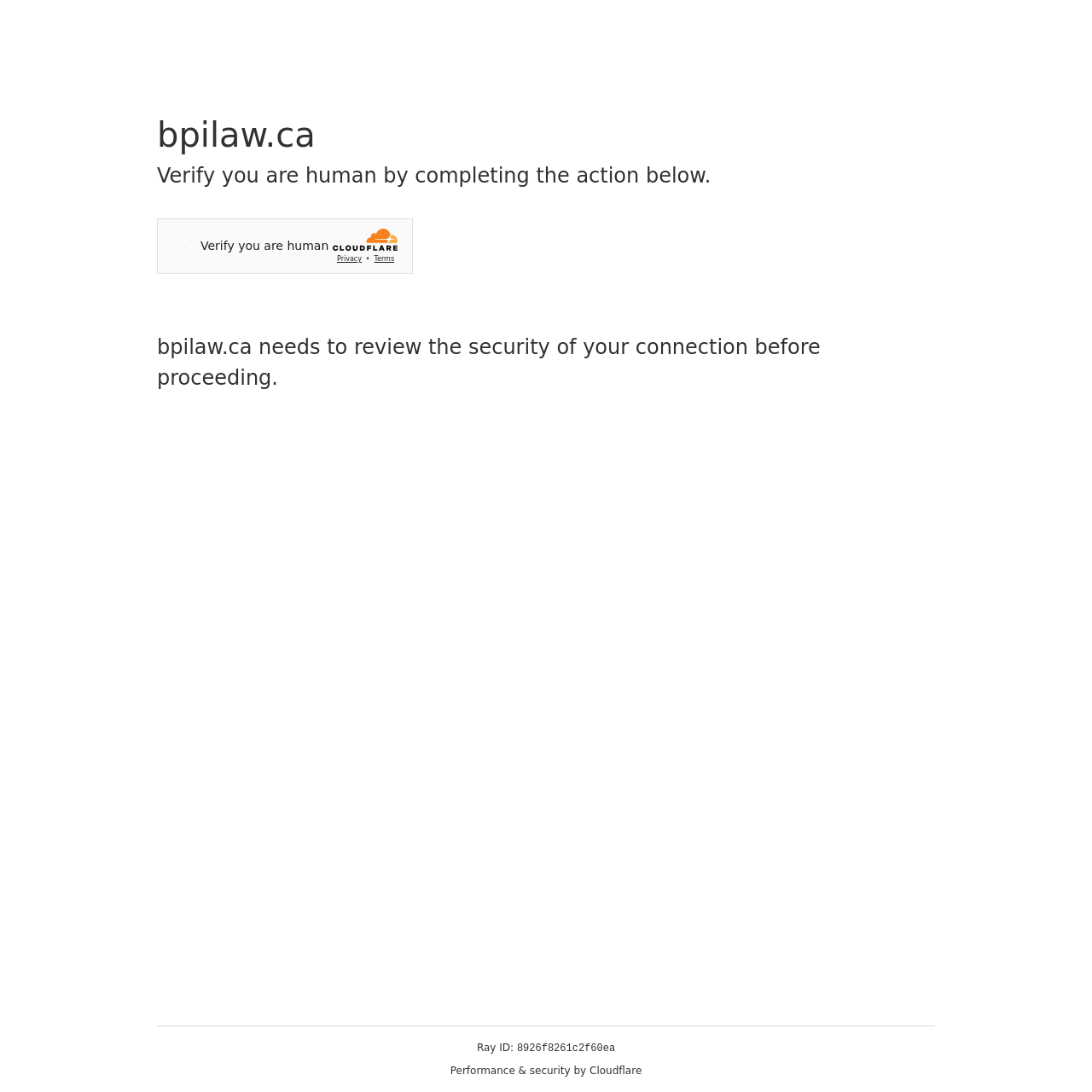What is the purpose of the security challenge?
Craft a detailed and extensive response to the question.

The security challenge is presented in an iframe element on the page, which is described as a 'Widget containing a Cloudflare security challenge'. The heading above the iframe reads 'Verify you are human by completing the action below.', indicating that the purpose of the security challenge is to verify that the user is a human and not a bot.